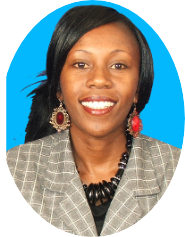What is the shape of the framing?
From the details in the image, answer the question comprehensively.

The image features a distinctive oval framing, which adds to the overall aesthetic of the composition and draws attention to the woman's confident smile and elegant demeanor.